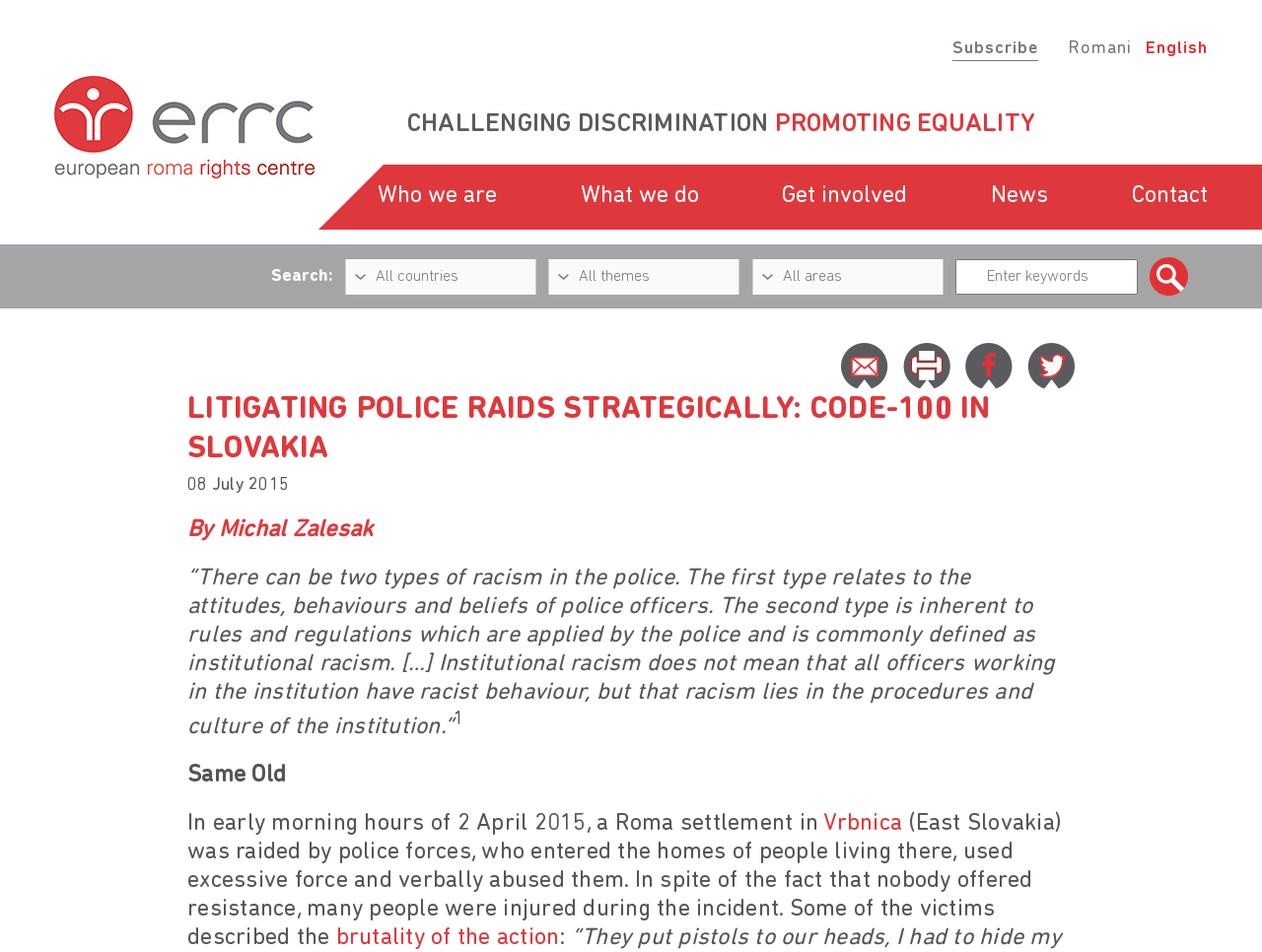With reference to the screenshot, provide a detailed response to the question below:
How many search boxes are there?

I found the search box by looking at the elements with IDs 384, 385, 386, 387, and 388. These elements are all related to the search function, and there is only one textbox with ID 388 that allows users to enter keywords.